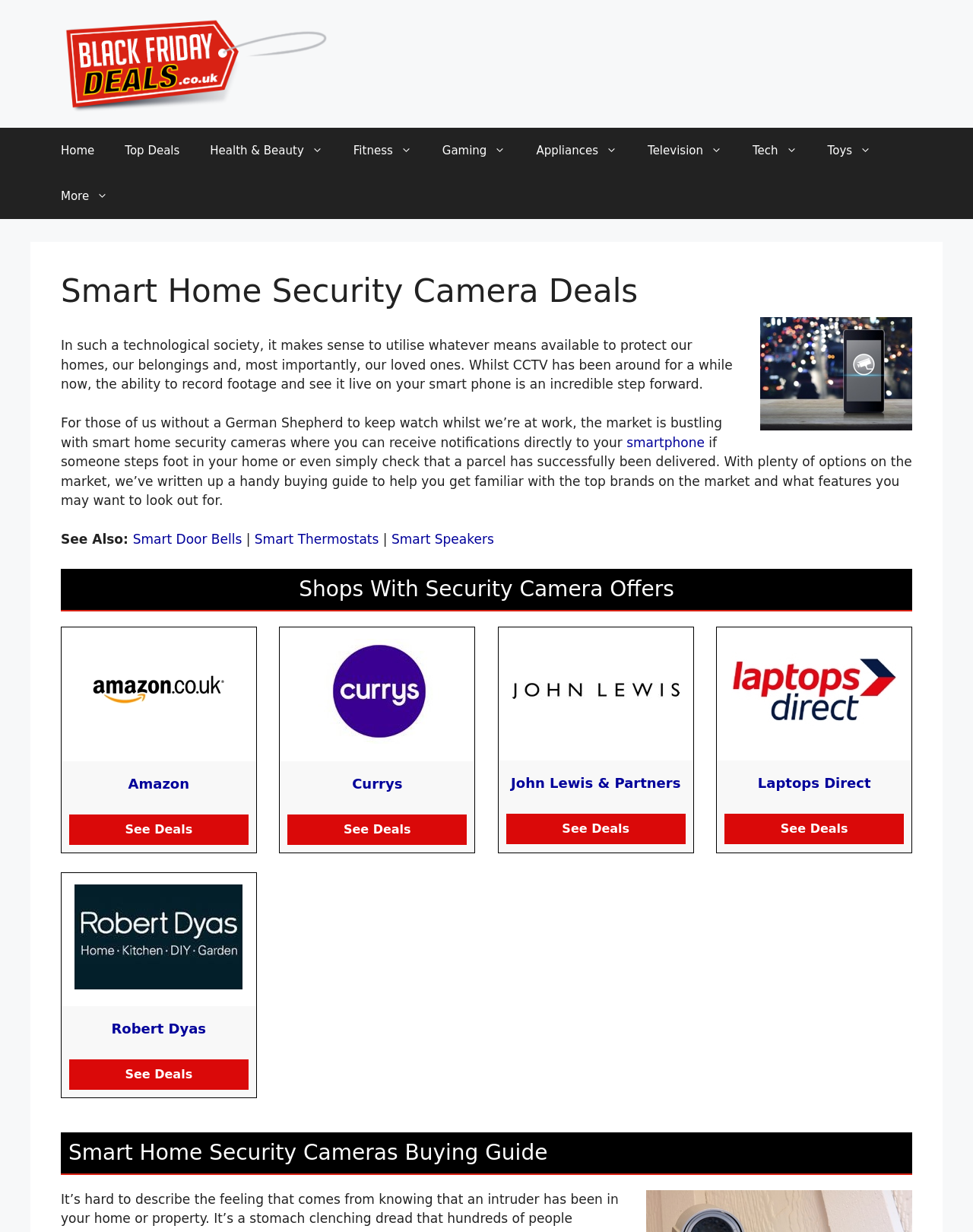Provide the bounding box coordinates of the section that needs to be clicked to accomplish the following instruction: "Read the 'Smart Home Security Cameras Buying Guide'."

[0.062, 0.919, 0.938, 0.953]